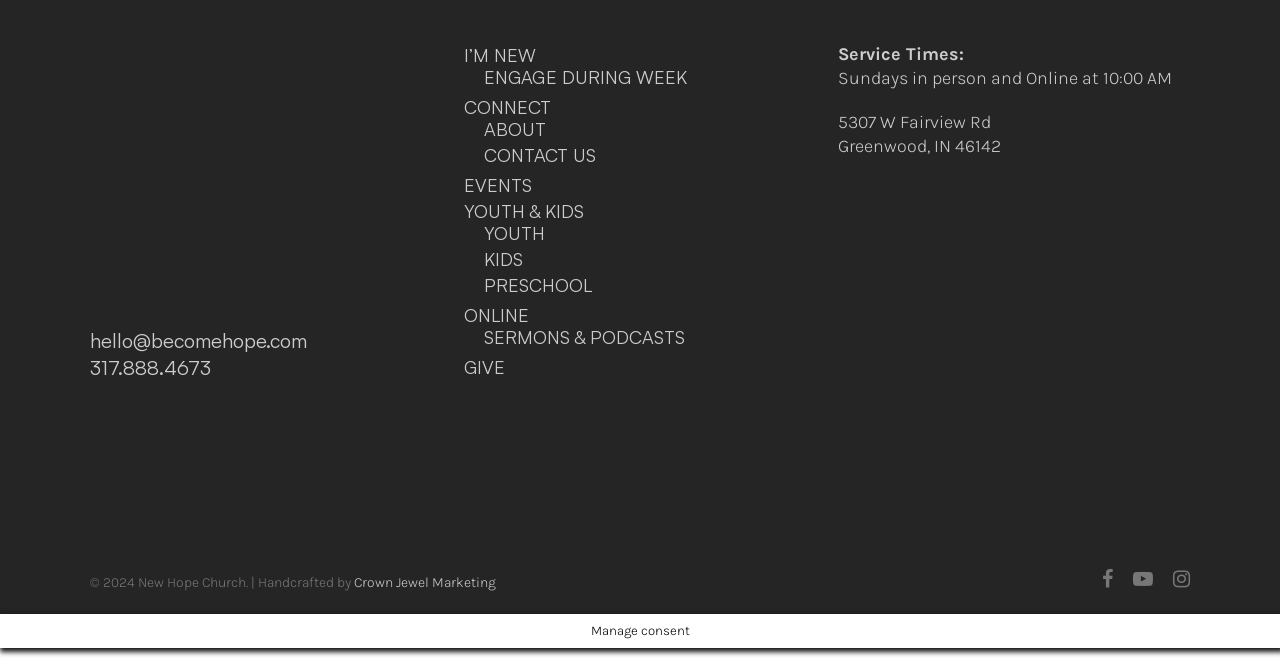Can you pinpoint the bounding box coordinates for the clickable element required for this instruction: "Learn about the church's events"? The coordinates should be four float numbers between 0 and 1, i.e., [left, top, right, bottom].

[0.362, 0.264, 0.638, 0.291]